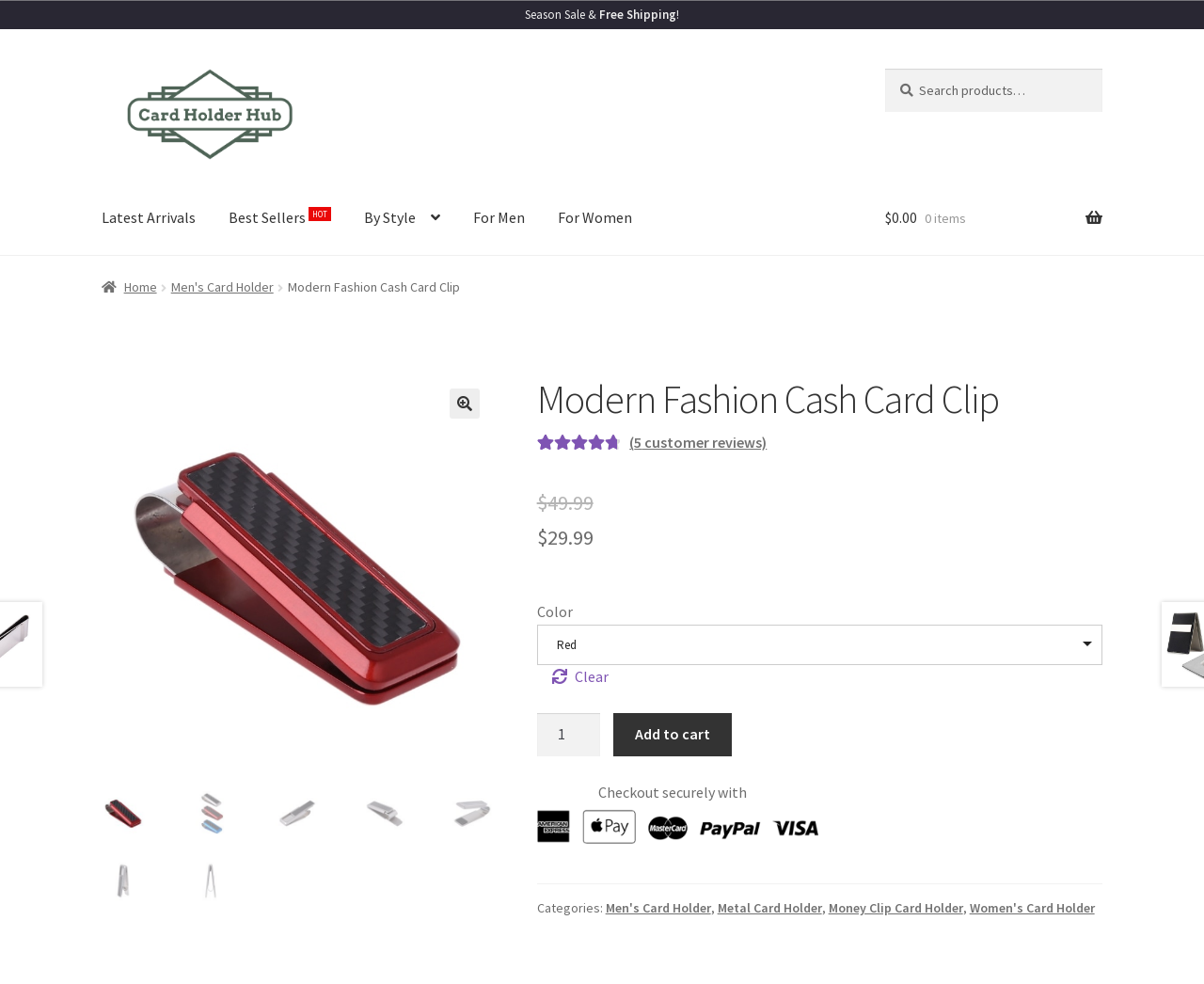What is the current price of the Modern Fashion Cash Card Clip?
Please utilize the information in the image to give a detailed response to the question.

I found the price of the Modern Fashion Cash Card Clip by looking at the product information section, where it says 'Price: $49.99' with a strikethrough, indicating a discount. Below that, it shows the current price as '$29.99'.